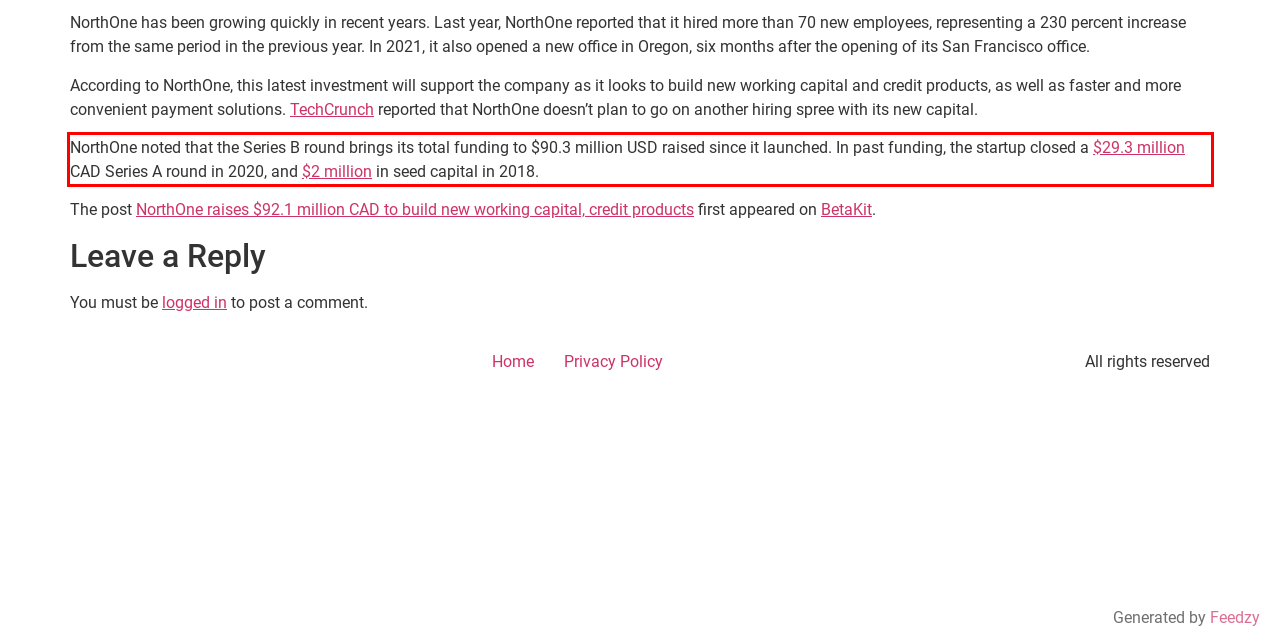The screenshot you have been given contains a UI element surrounded by a red rectangle. Use OCR to read and extract the text inside this red rectangle.

NorthOne noted that the Series B round brings its total funding to $90.3 million USD raised since it launched. In past funding, the startup closed a $29.3 million CAD Series A round in 2020, and $2 million in seed capital in 2018.